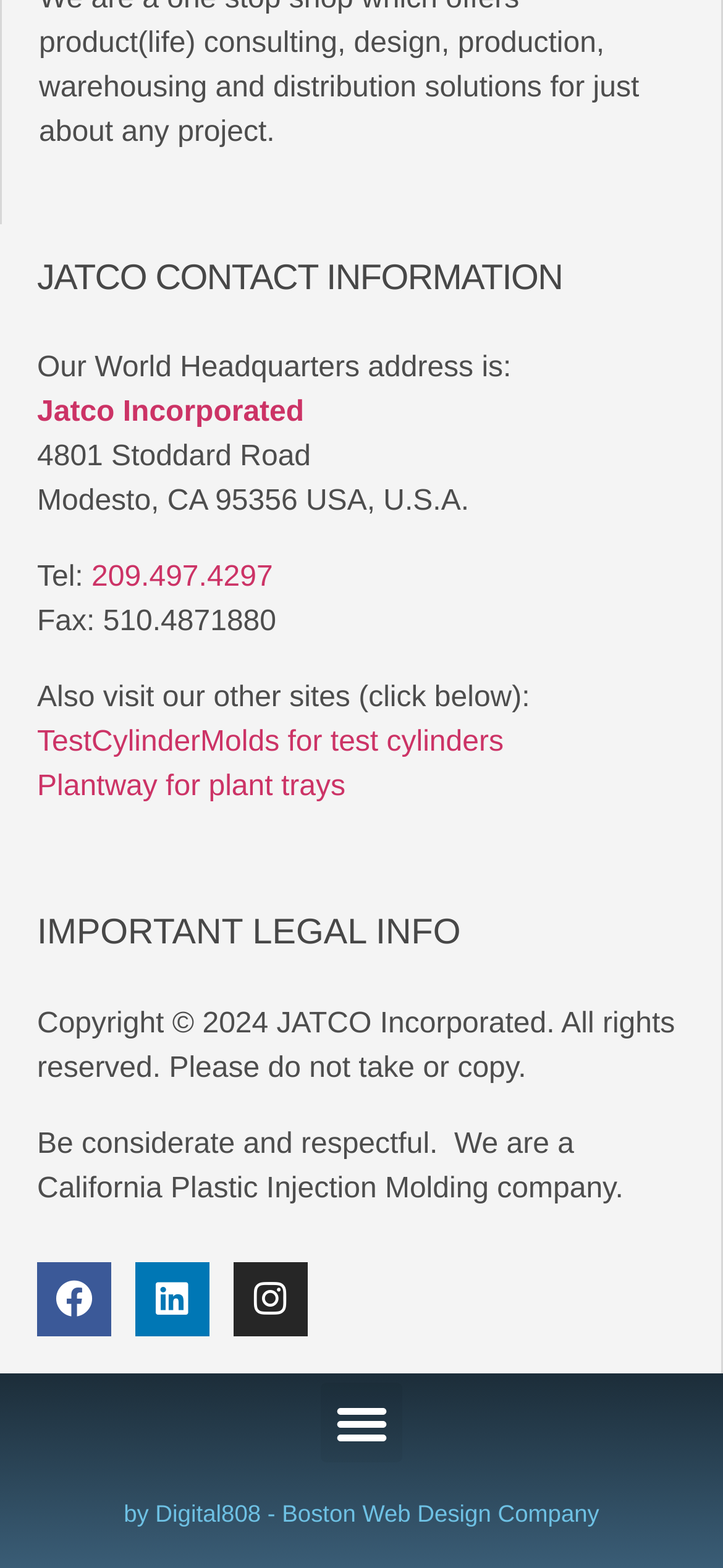Observe the image and answer the following question in detail: What is the phone number of the company?

I found the phone number by looking at the link element with the text '209.497.4297', which is preceded by the StaticText element with the text 'Tel:'.